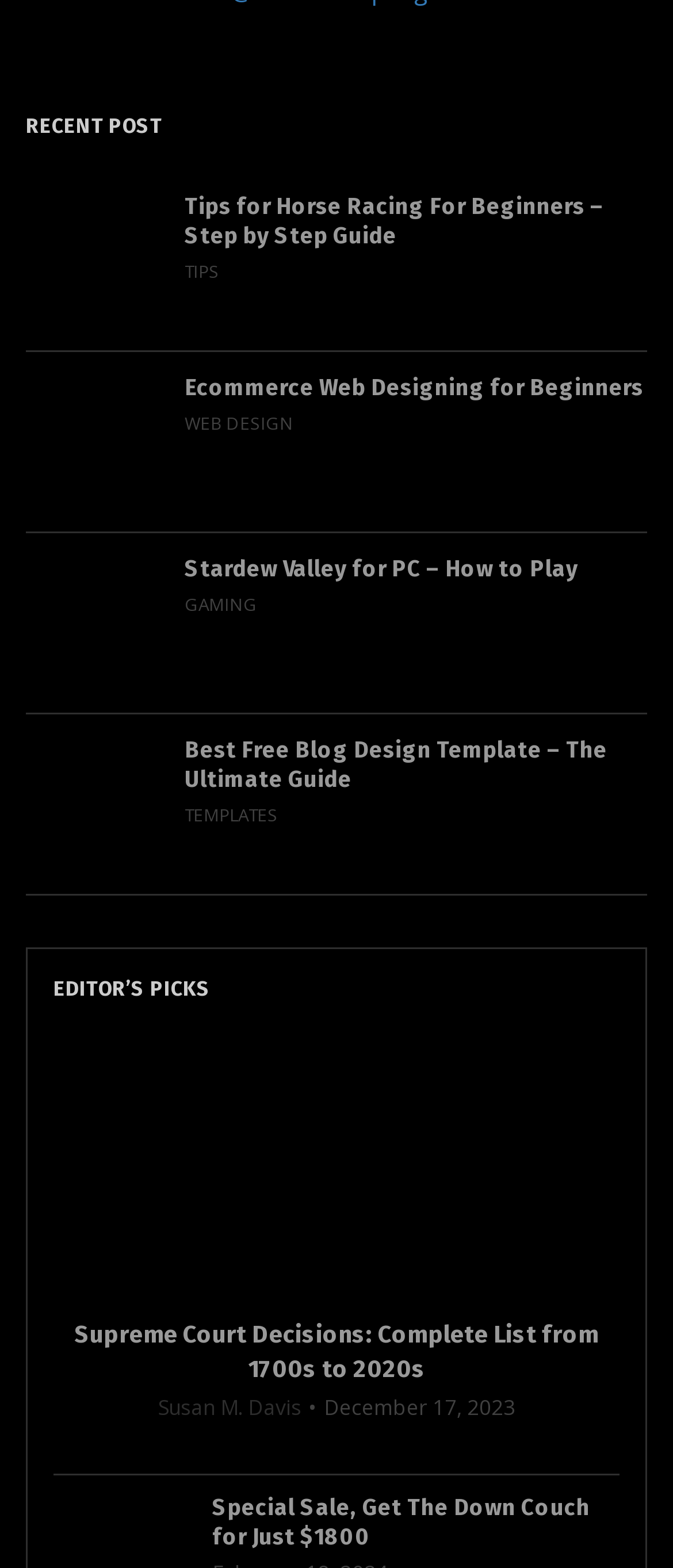What is the date mentioned in the webpage?
Provide a short answer using one word or a brief phrase based on the image.

December 17, 2023